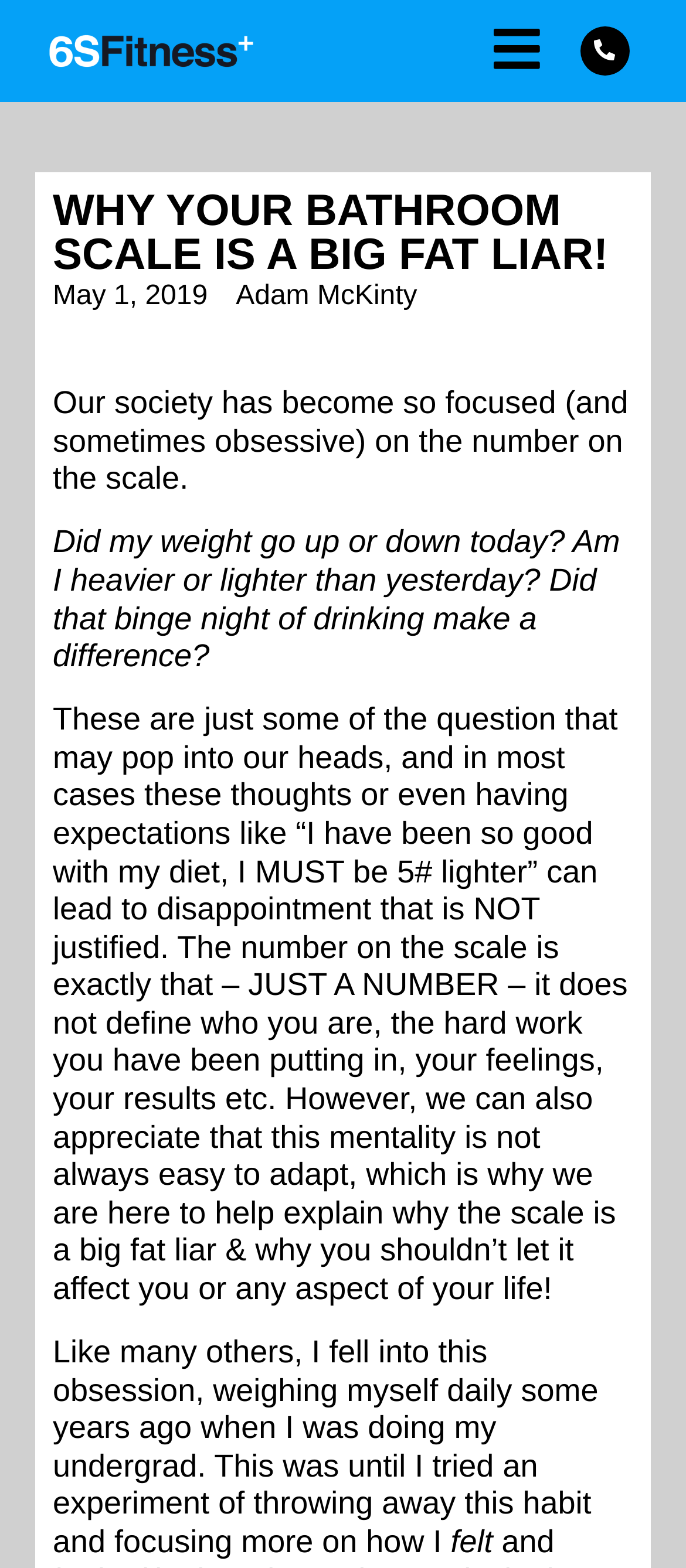What does the author want to convey about the number on the scale?
Please provide a comprehensive answer based on the visual information in the image.

The author wants to convey that the number on the scale is just a number and it does not define a person's worth, hard work, or feelings, which is a central idea in the article.